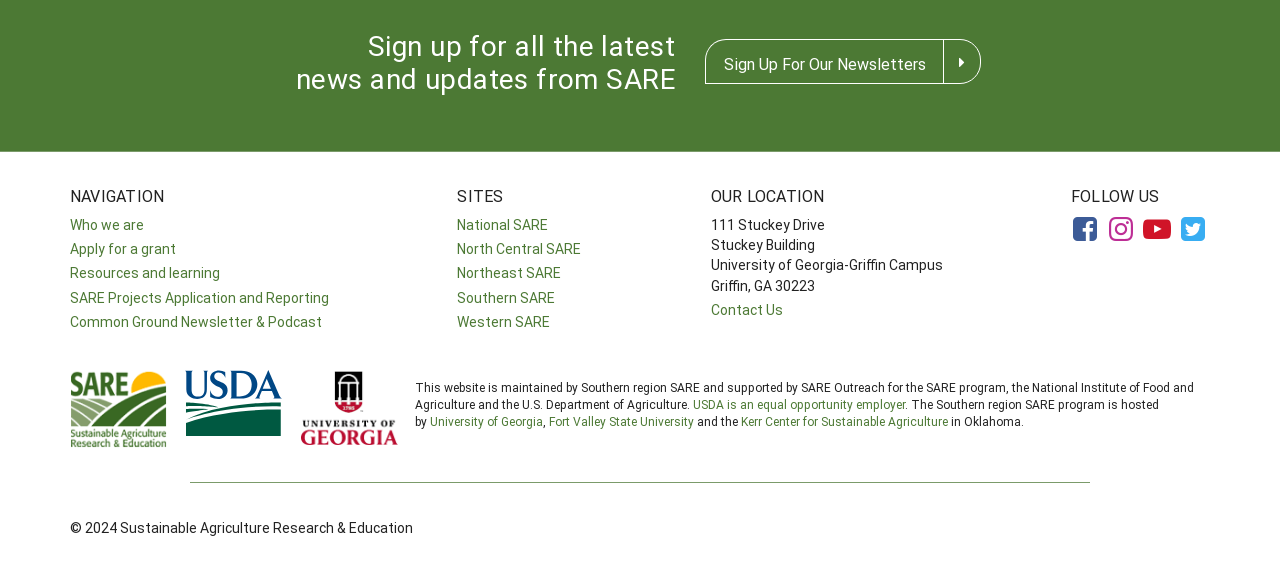Refer to the image and offer a detailed explanation in response to the question: What social media platforms can be followed?

The social media platforms that can be followed can be found in the section 'FOLLOW US' which contains links to Facebook, Instagram, YouTube, and Twitter pages.